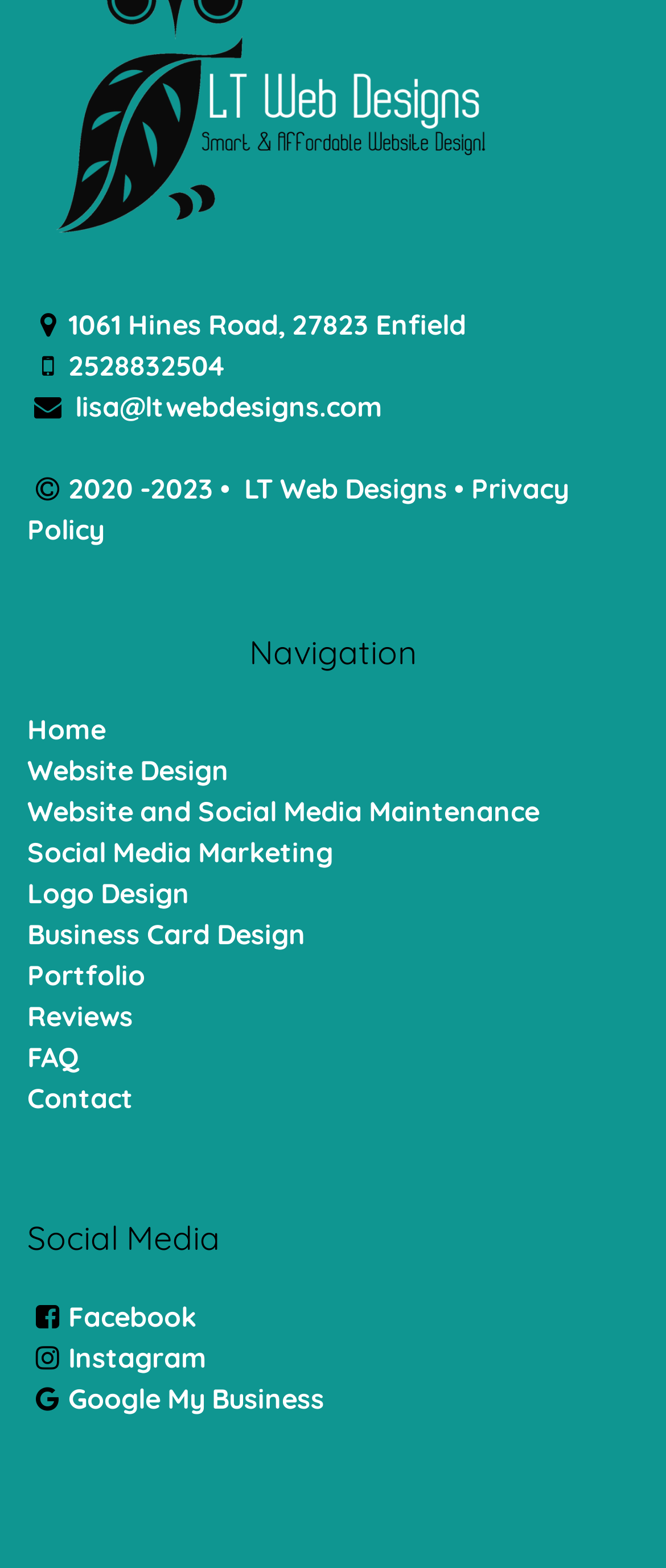Identify the bounding box coordinates for the UI element described as follows: Website and Social Media Maintenance. Use the format (top-left x, top-left y, bottom-right x, bottom-right y) and ensure all values are floating point numbers between 0 and 1.

[0.041, 0.507, 0.81, 0.528]